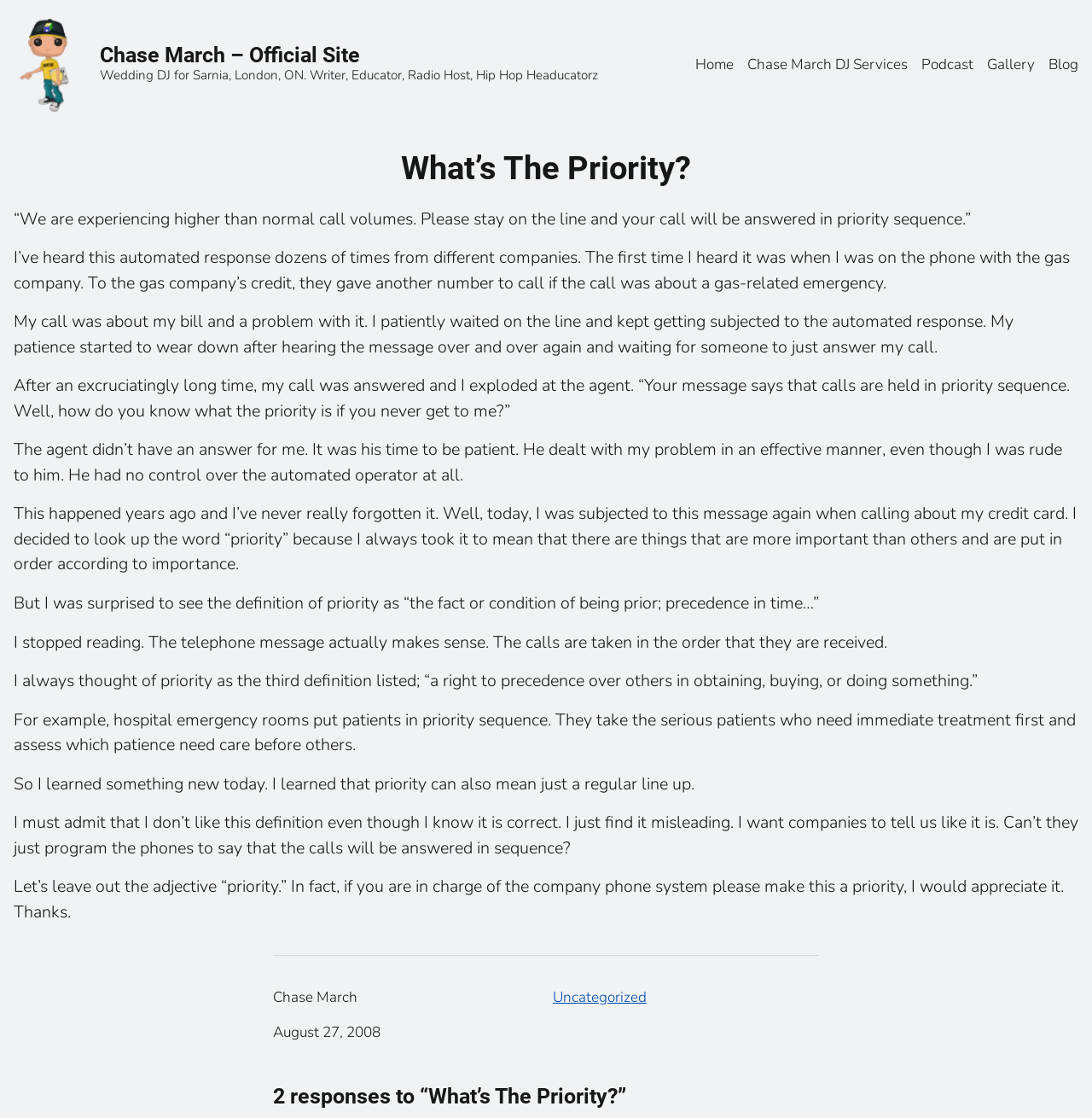What is the date of the blog post?
Refer to the image and respond with a one-word or short-phrase answer.

August 27, 2008